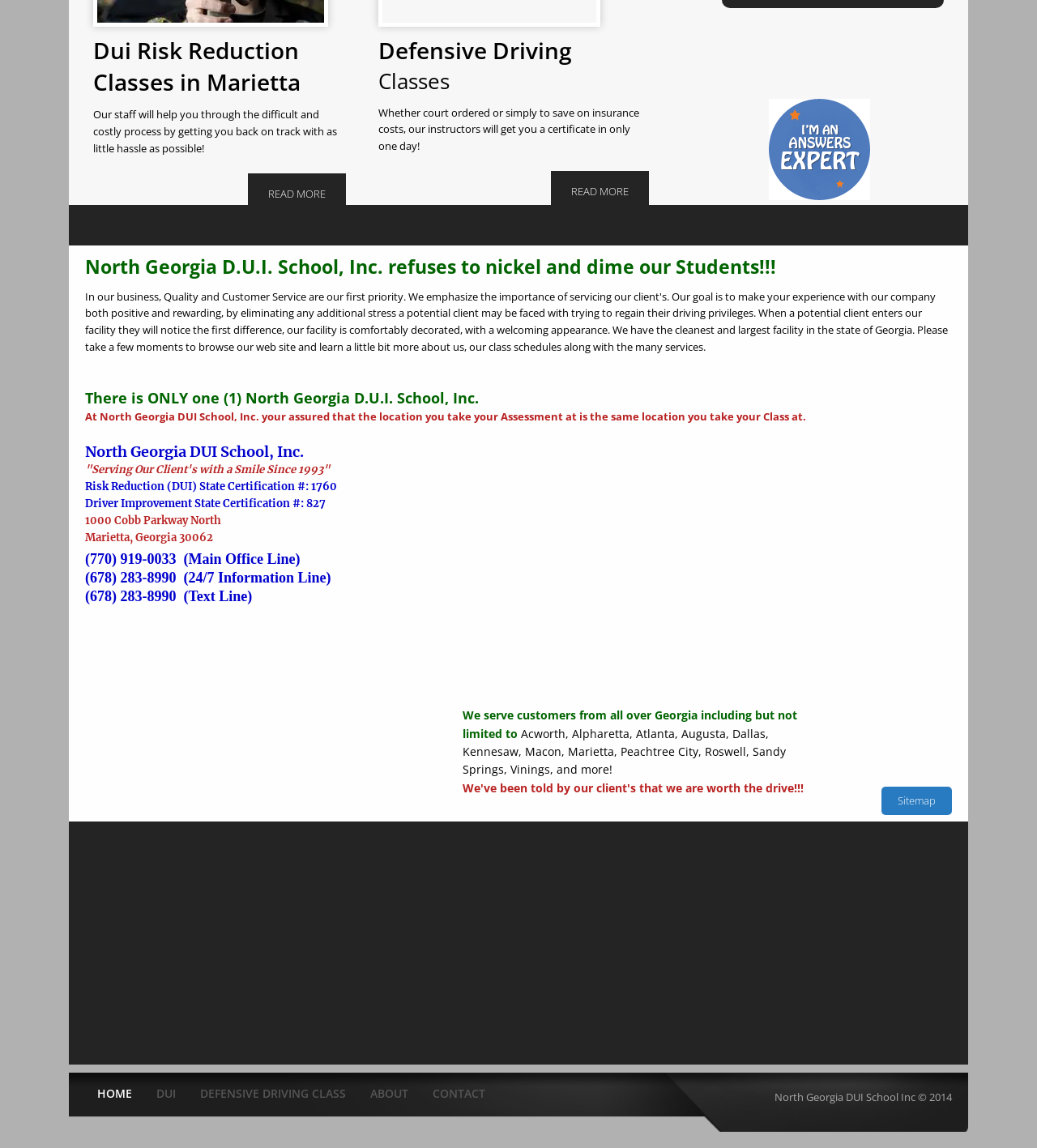Could you specify the bounding box coordinates for the clickable section to complete the following instruction: "Click the 'HOME' link to go to the homepage"?

[0.086, 0.941, 0.135, 0.965]